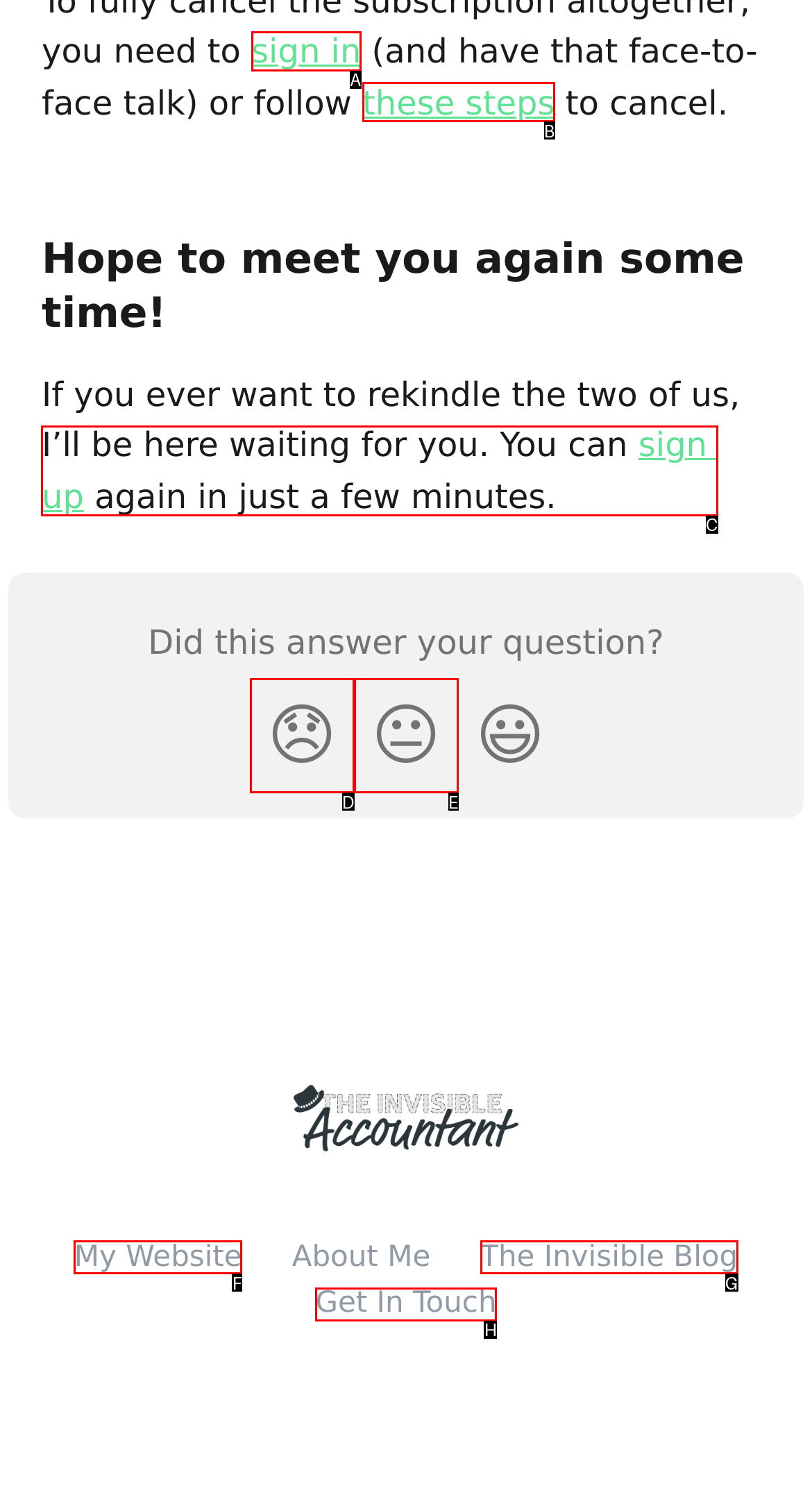Tell me which one HTML element I should click to complete the following task: Click on Facebook link Answer with the option's letter from the given choices directly.

None